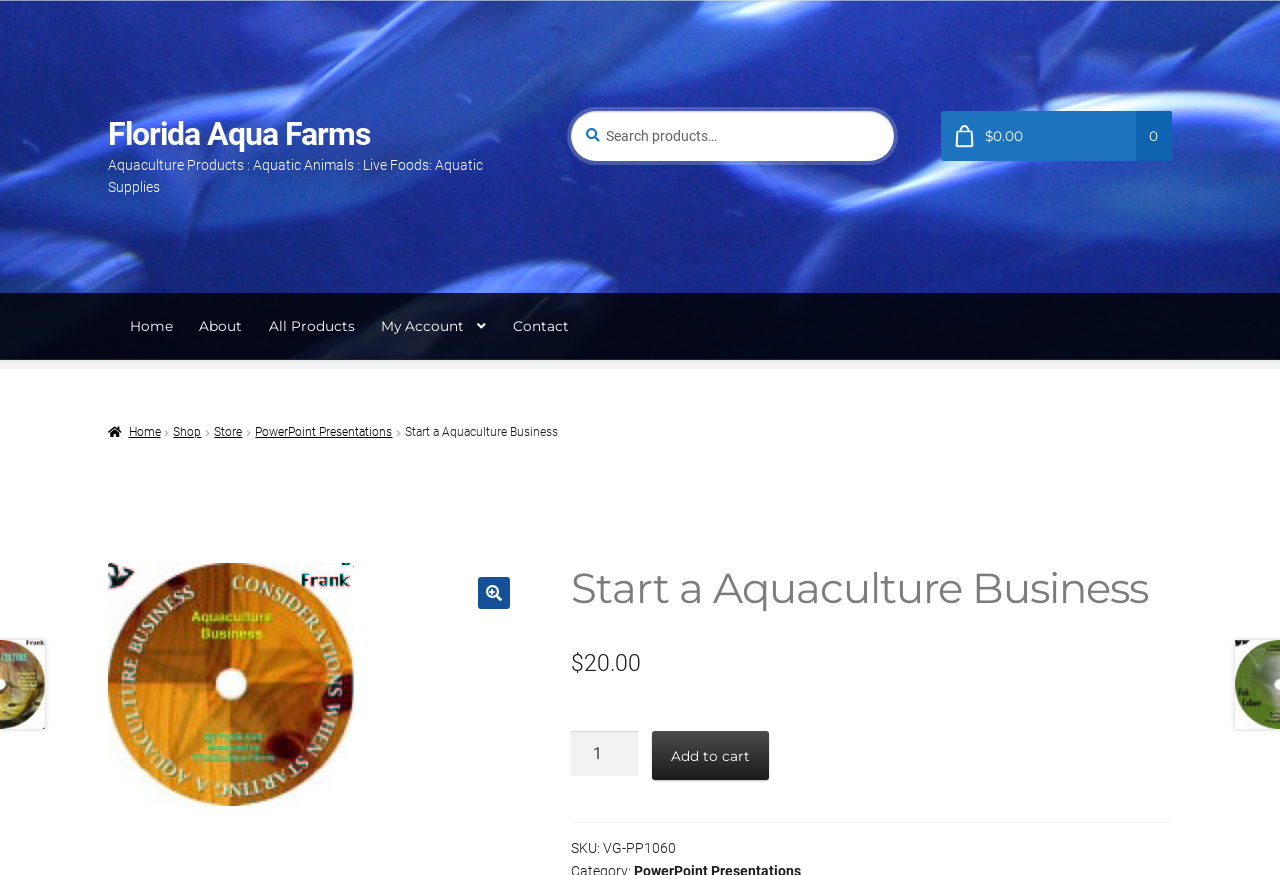Determine the bounding box coordinates of the clickable element to achieve the following action: 'Add to cart'. Provide the coordinates as four float values between 0 and 1, formatted as [left, top, right, bottom].

[0.51, 0.835, 0.601, 0.892]